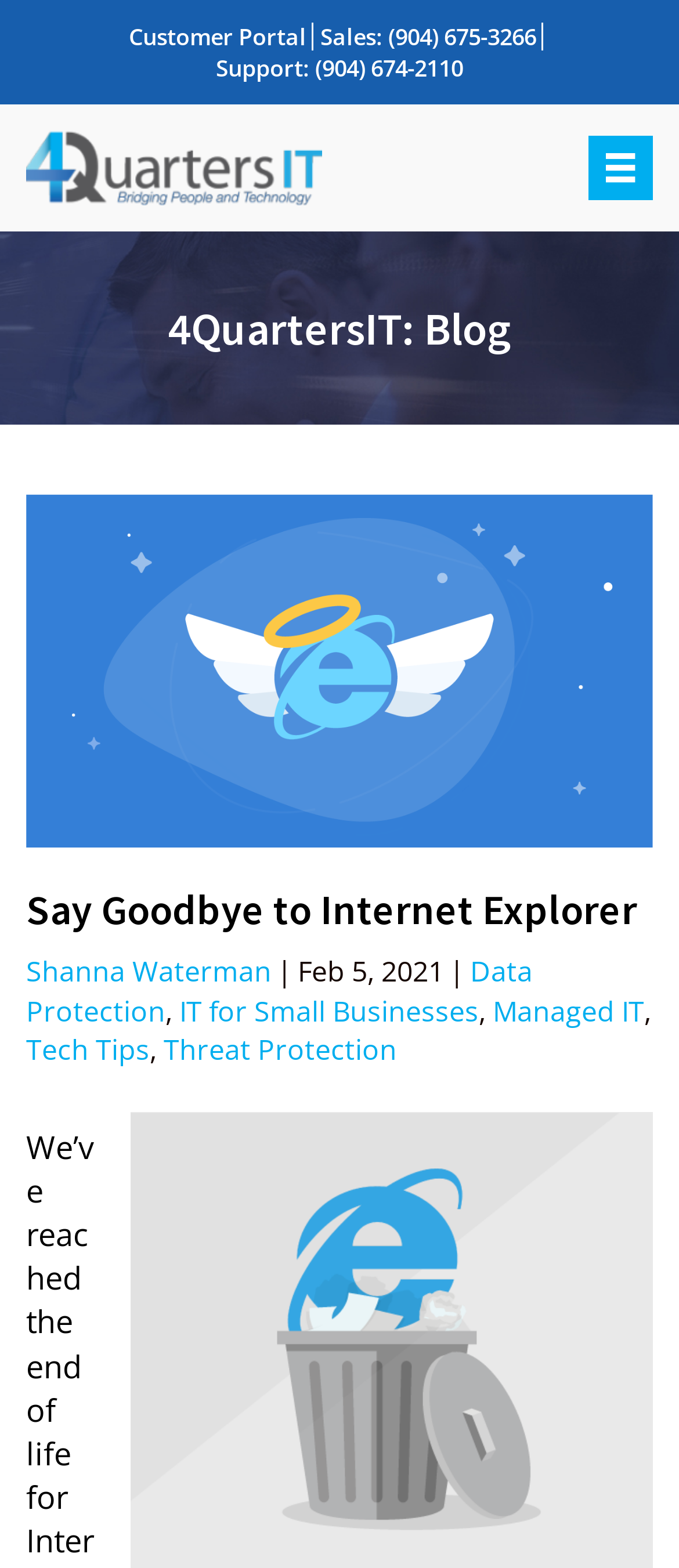Bounding box coordinates are to be given in the format (top-left x, top-left y, bottom-right x, bottom-right y). All values must be floating point numbers between 0 and 1. Provide the bounding box coordinate for the UI element described as: alt="Bill Arowood"

None